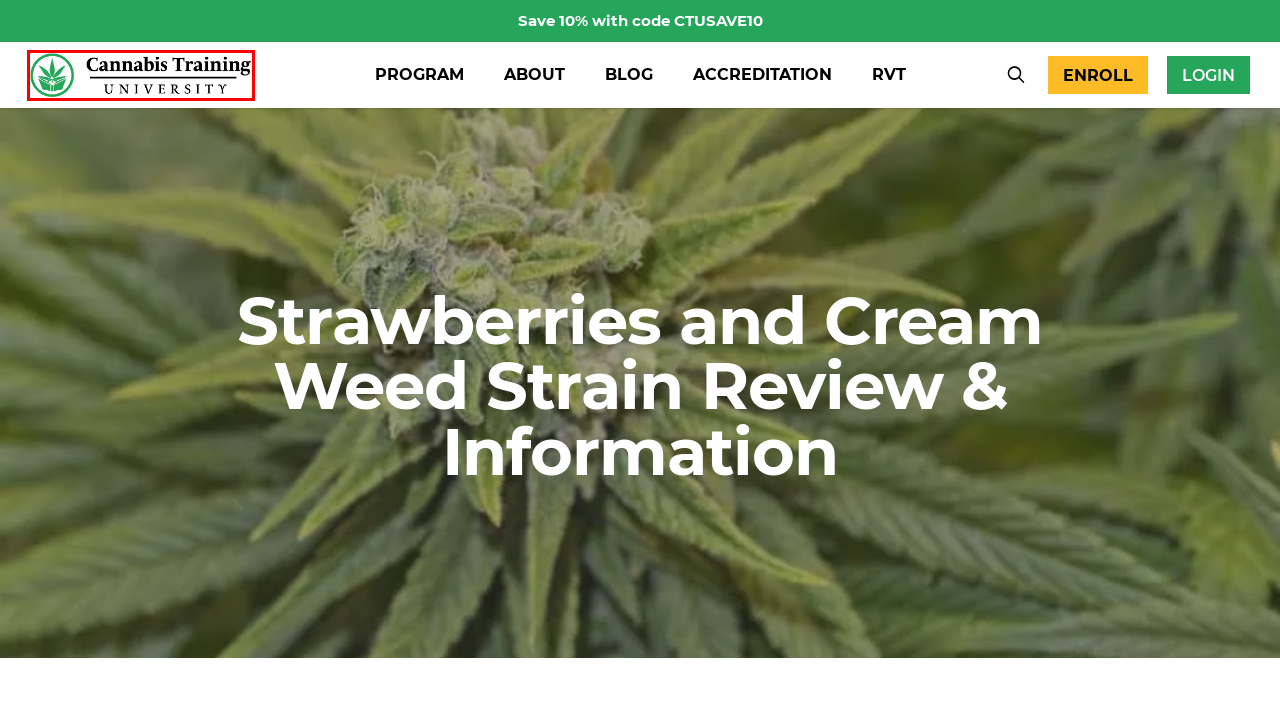With the provided screenshot showing a webpage and a red bounding box, determine which webpage description best fits the new page that appears after clicking the element inside the red box. Here are the options:
A. How to Start a Marijuana Business Certification | CTU
B. Cannabis 101 Beginners Marijuana Certification Course | CTU
C. Cannabis Blog Articles & Marijuana Knowledge Hub | CTU
D. Master of Cannabis Certification Training Program | CTU
E. Cannabis Calculators for Edibles & Growing Marijuana | CTU
F. CTU Student Online Login | Cannabis Training University
G. Cannabis Training University | Top Rated Cannabis College
H. ANSI/IACET Accredited Cannabis Training Programs | CTU

G